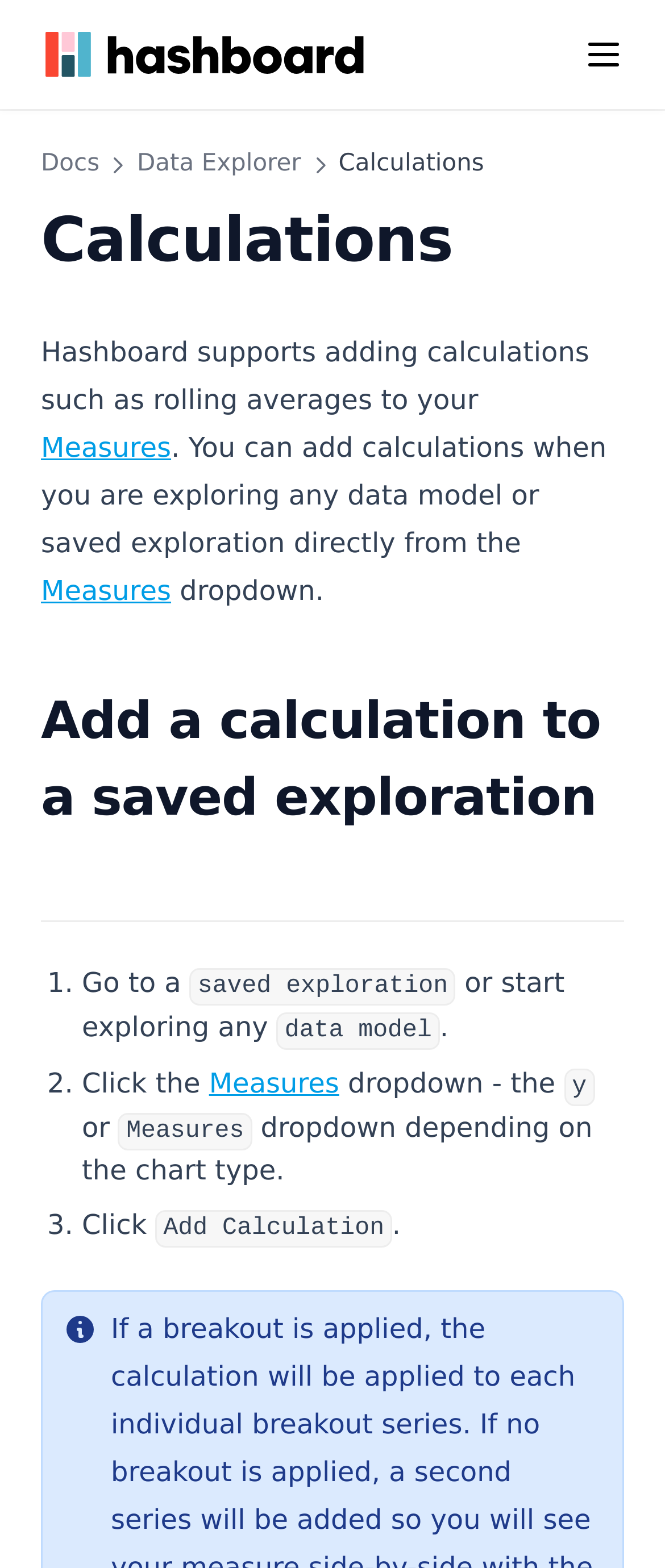Please provide the bounding box coordinates for the element that needs to be clicked to perform the instruction: "Click on the Hashboard logo". The coordinates must consist of four float numbers between 0 and 1, formatted as [left, top, right, bottom].

[0.062, 0.017, 0.554, 0.052]